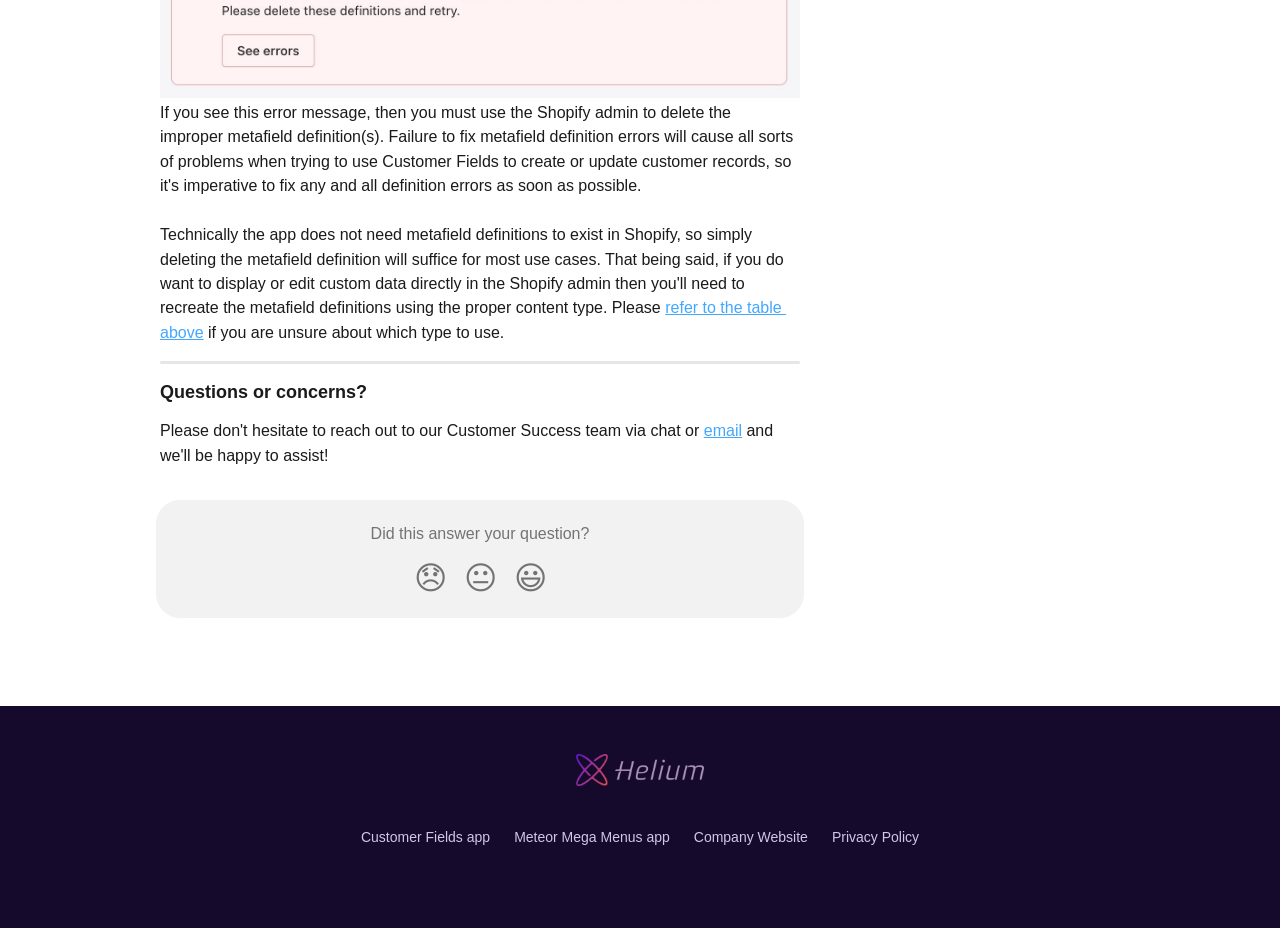Using the elements shown in the image, answer the question comprehensively: What is the purpose of the email link?

The email link is located below the heading 'Questions or concerns?' which suggests that it is intended for users to contact for questions or concerns.